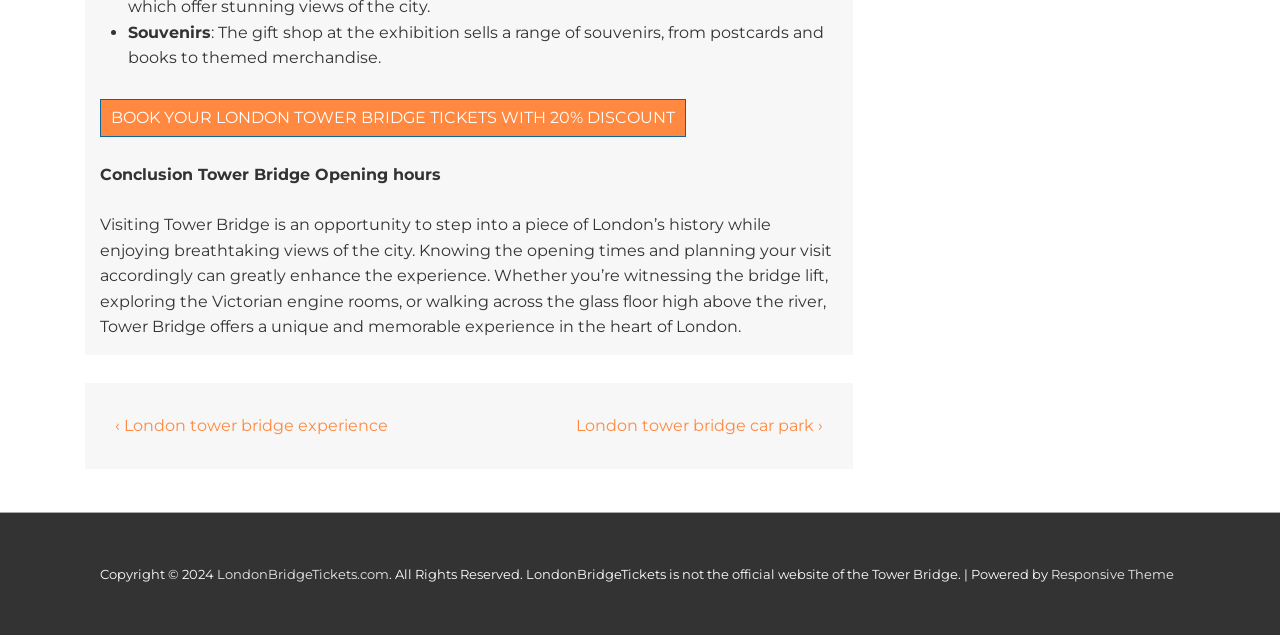What is the name of the gift shop at the exhibition?
Examine the image and give a concise answer in one word or a short phrase.

Souvenirs